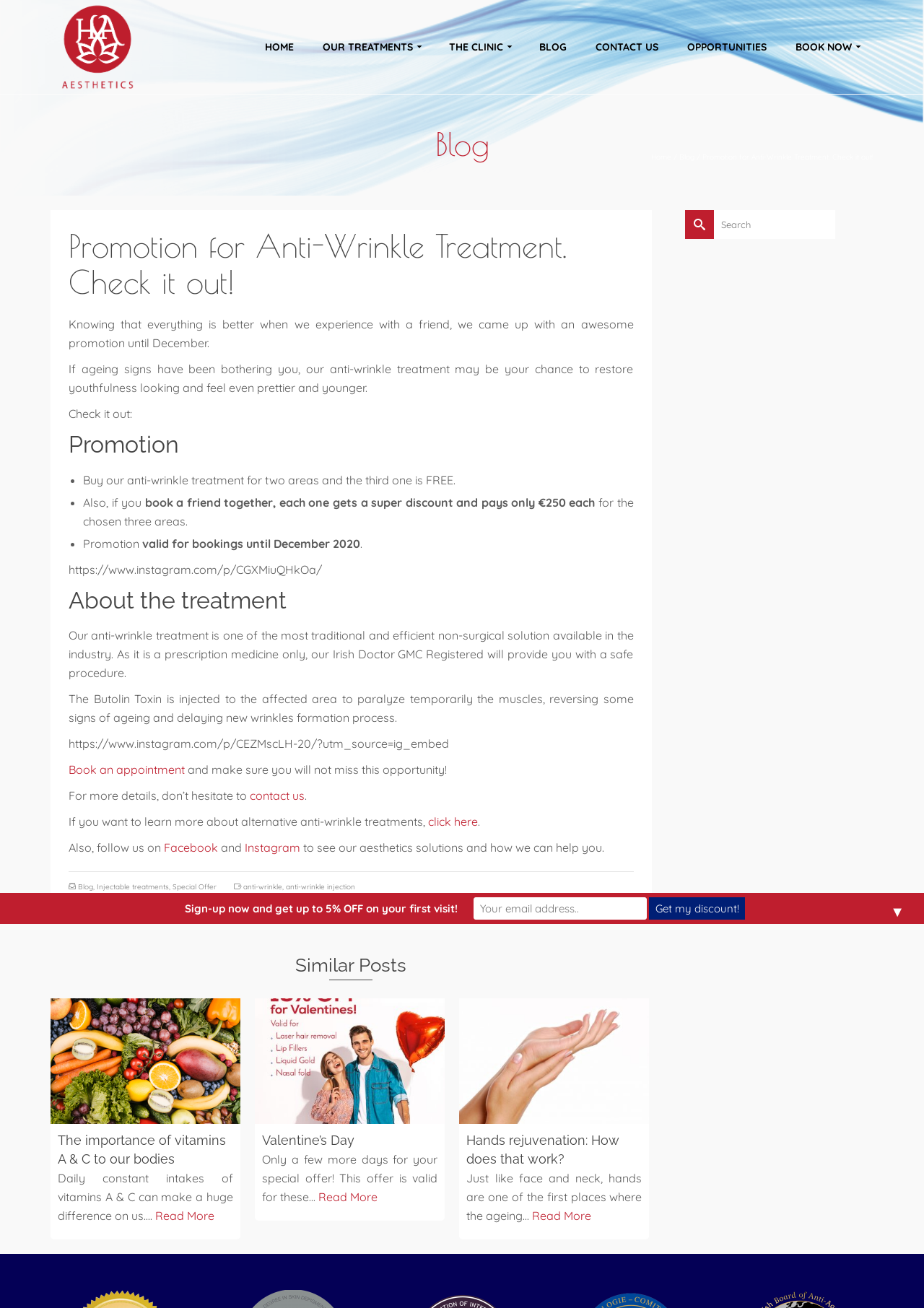Point out the bounding box coordinates of the section to click in order to follow this instruction: "Click the 'BOOK NOW' button".

[0.845, 0.0, 0.945, 0.072]